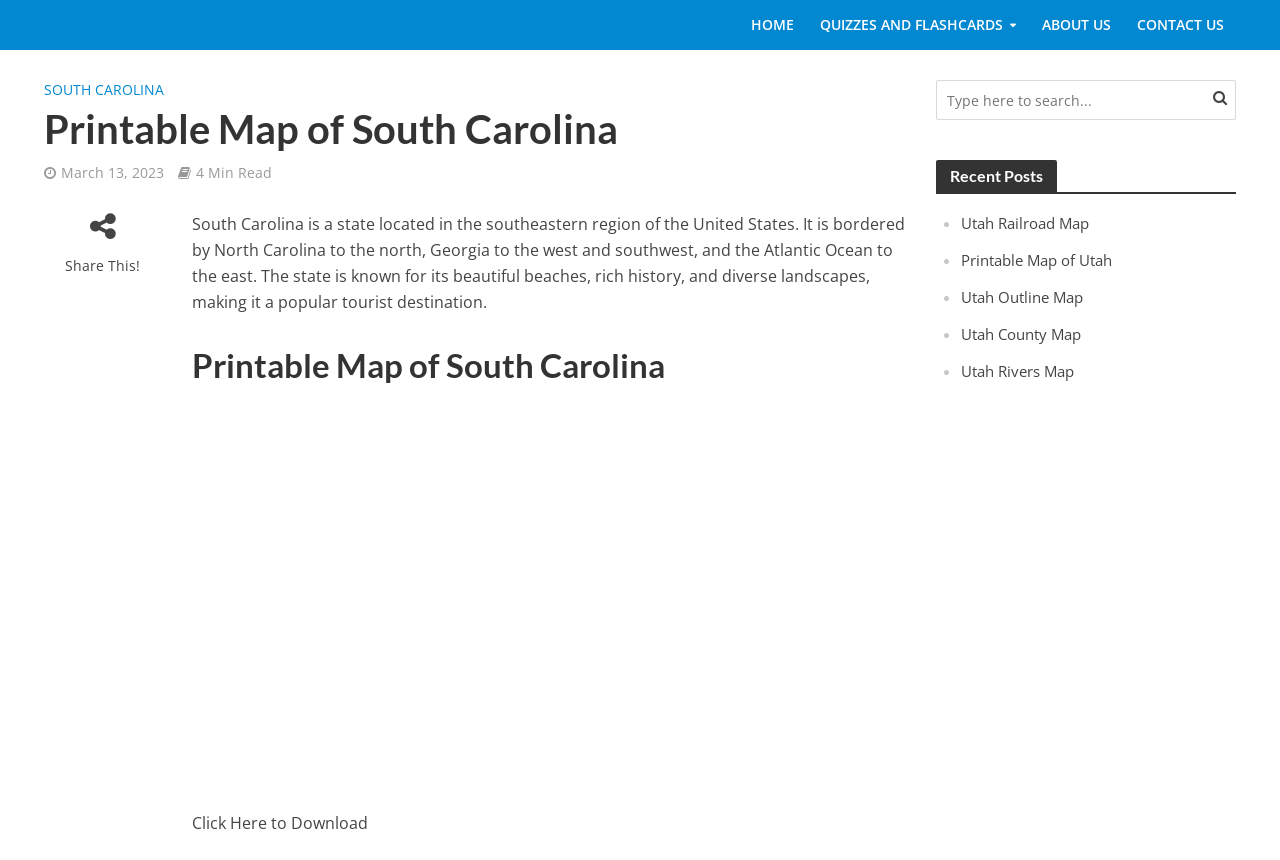Using the image as a reference, answer the following question in as much detail as possible:
What is the date mentioned on the webpage?

The answer can be found by looking at the static text 'March 13, 2023' which is the date mentioned on the webpage.